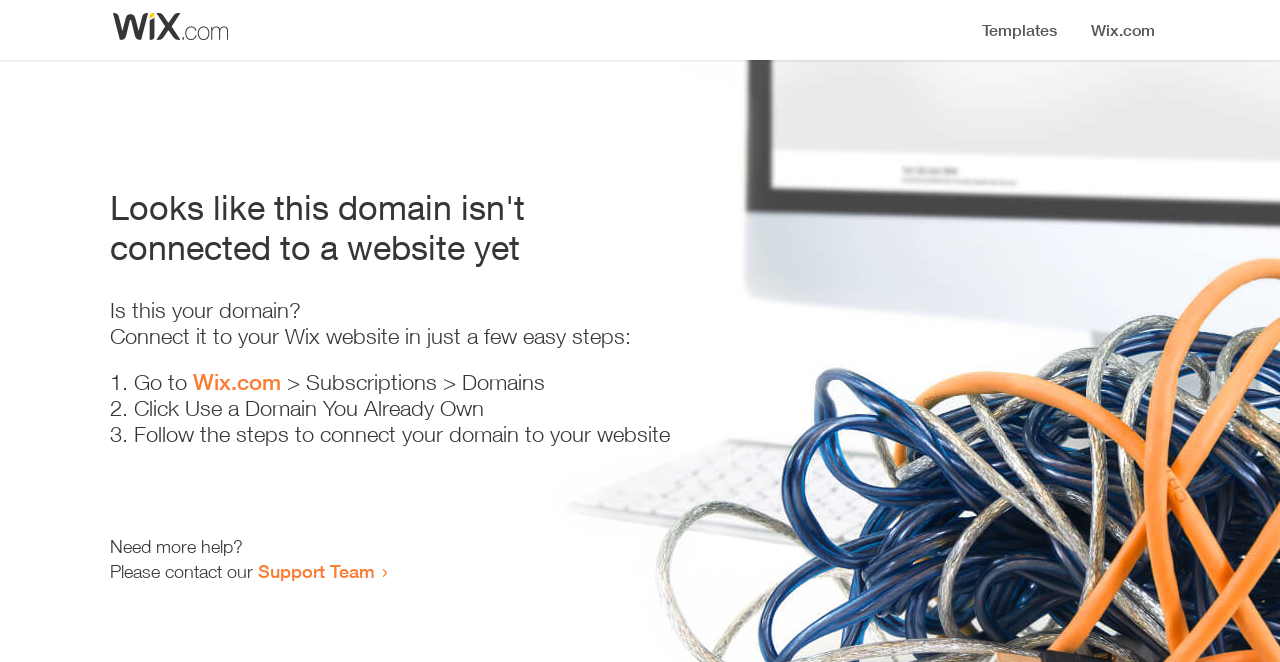Identify the headline of the webpage and generate its text content.

Looks like this domain isn't
connected to a website yet